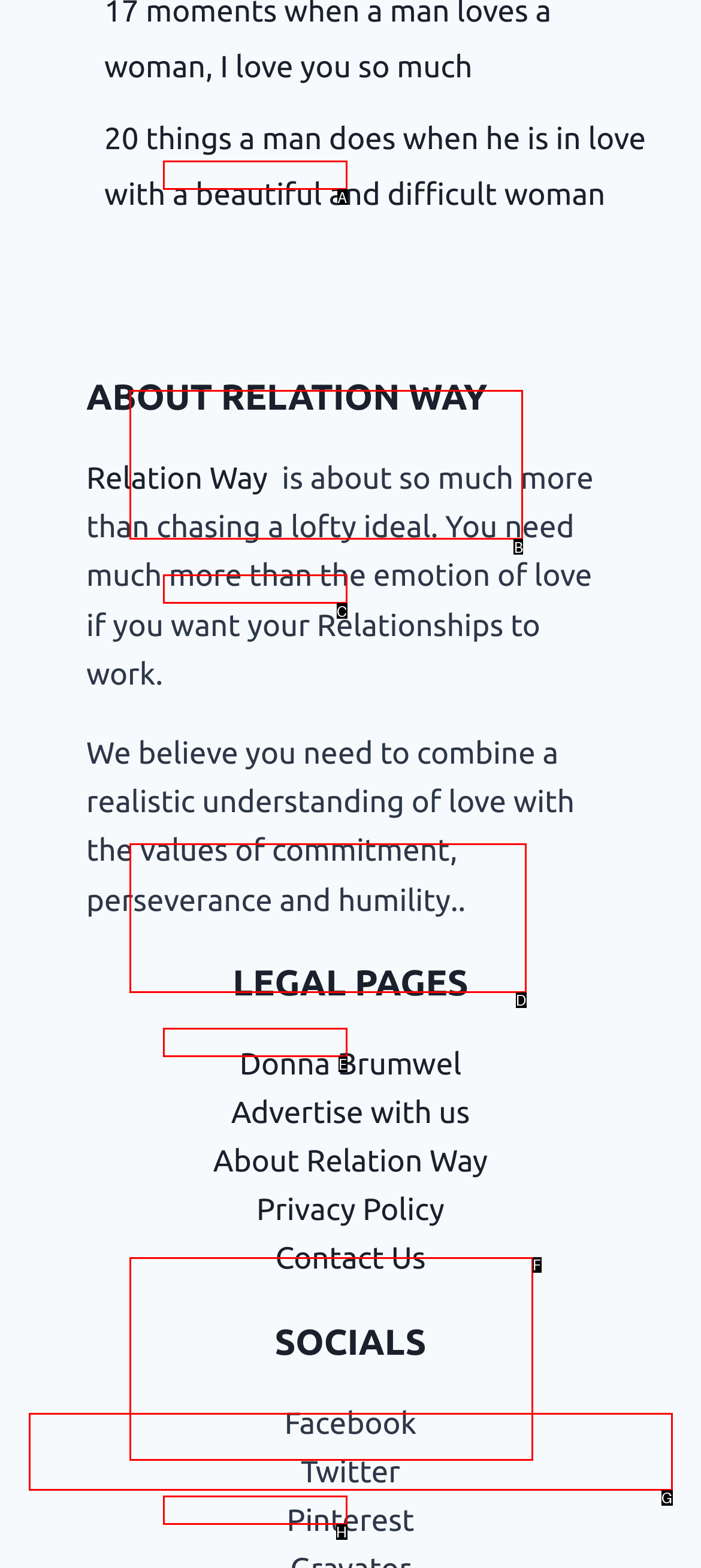Which option is described as follows: Donna Brumwell
Answer with the letter of the matching option directly.

H